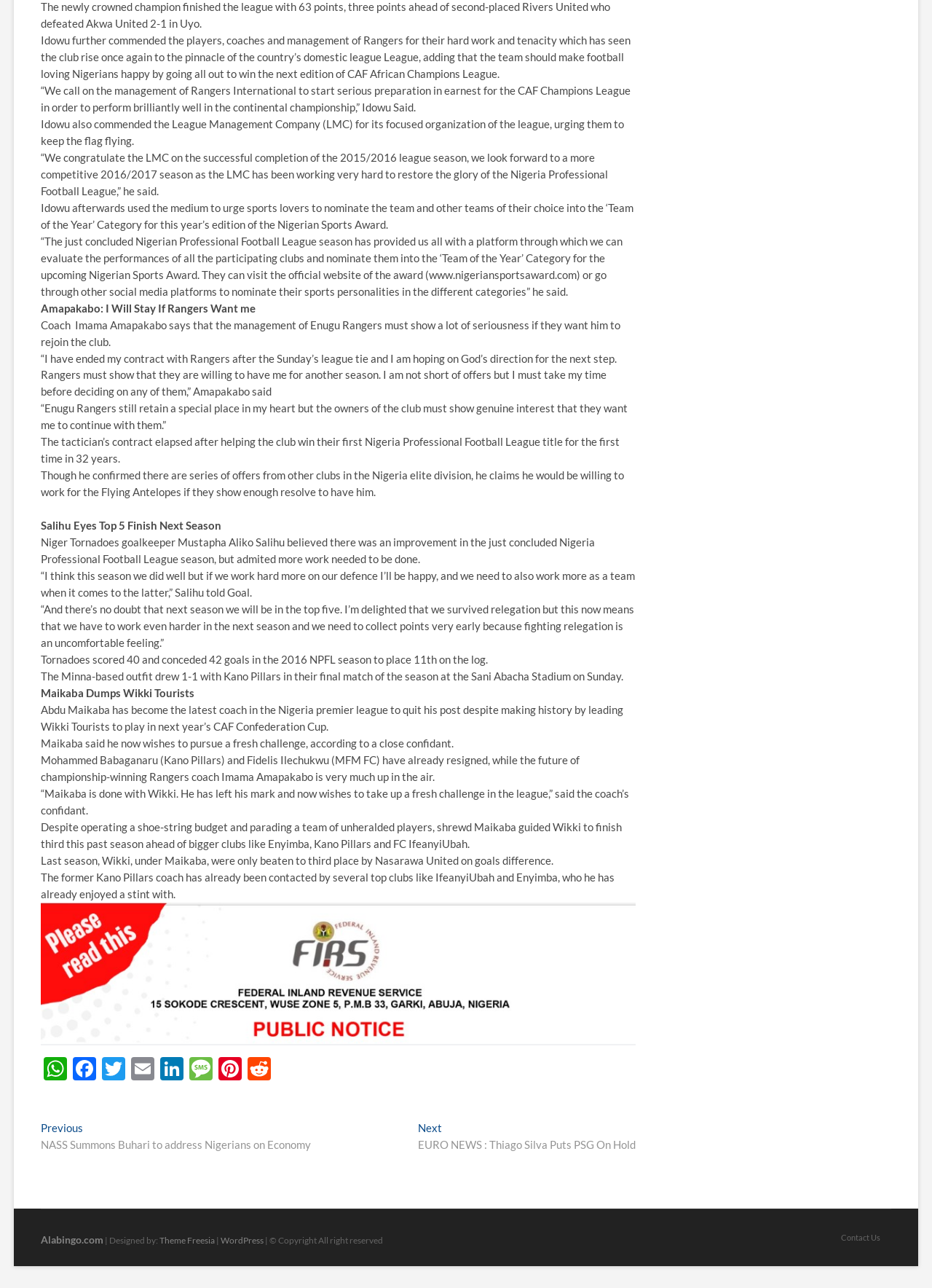Refer to the image and answer the question with as much detail as possible: What is the name of the website?

The website's name is mentioned at the bottom of the page, along with a copyright notice and a link to the theme designer.